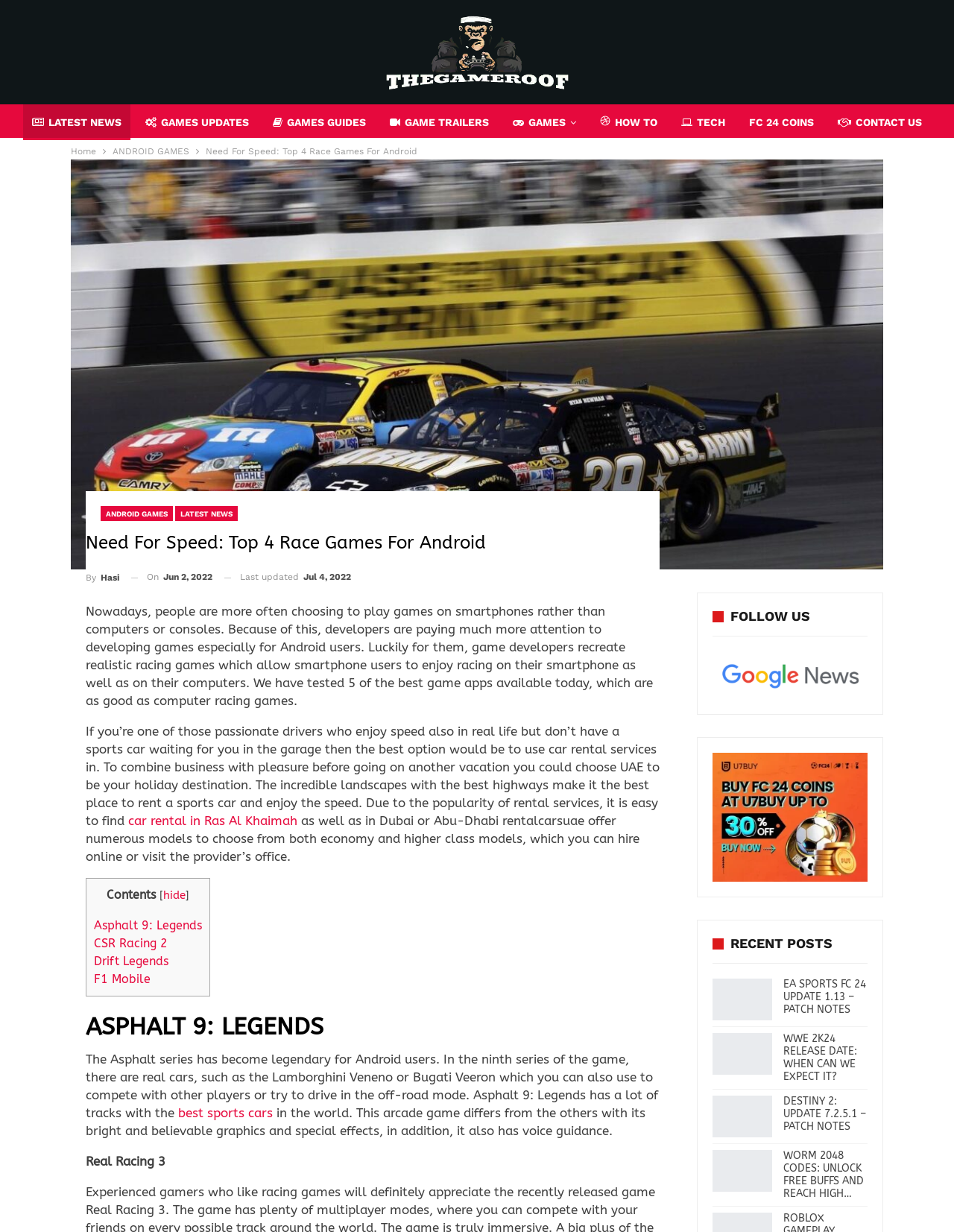Answer the question below with a single word or a brief phrase: 
How many recent posts are listed on the webpage?

4